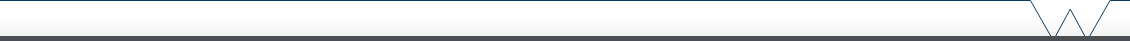Look at the image and write a detailed answer to the question: 
What is the purpose of the contact information in the footer?

The contact information in the footer is provided for individuals who may have further questions or require more information about the event or the Statistics Department at the University of Warwick. This reinforces the accessibility of the department's offerings.